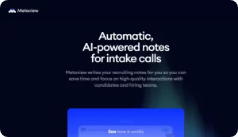What is the aesthetic of the design?
Please provide a single word or phrase based on the screenshot.

Modern and professional